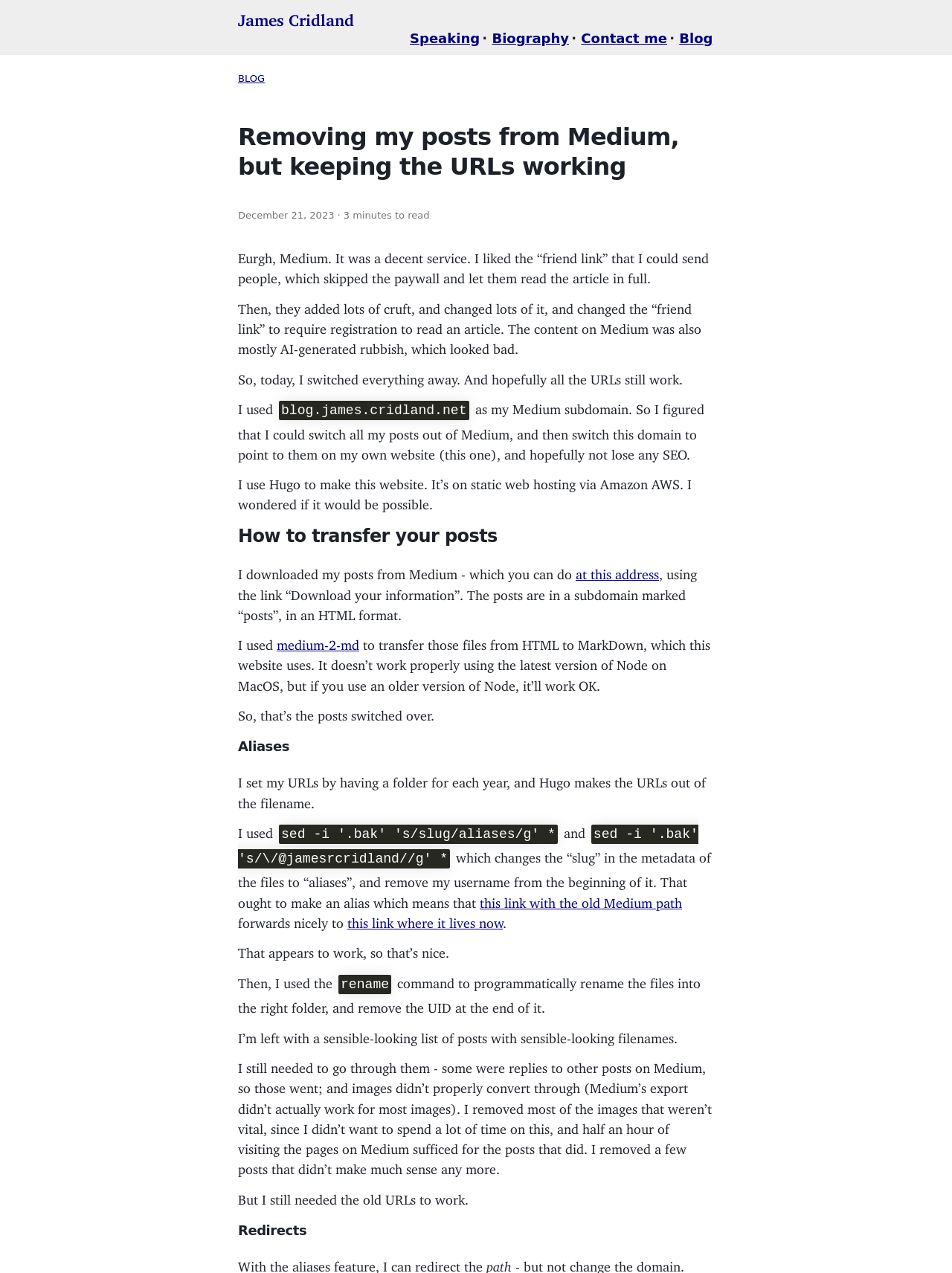Examine the image carefully and respond to the question with a detailed answer: 
What did the author remove from the posts?

The author removed replies to other posts on Medium and images that weren't vital, as mentioned in the paragraph where the author explains the process of going through the posts after transferring them.